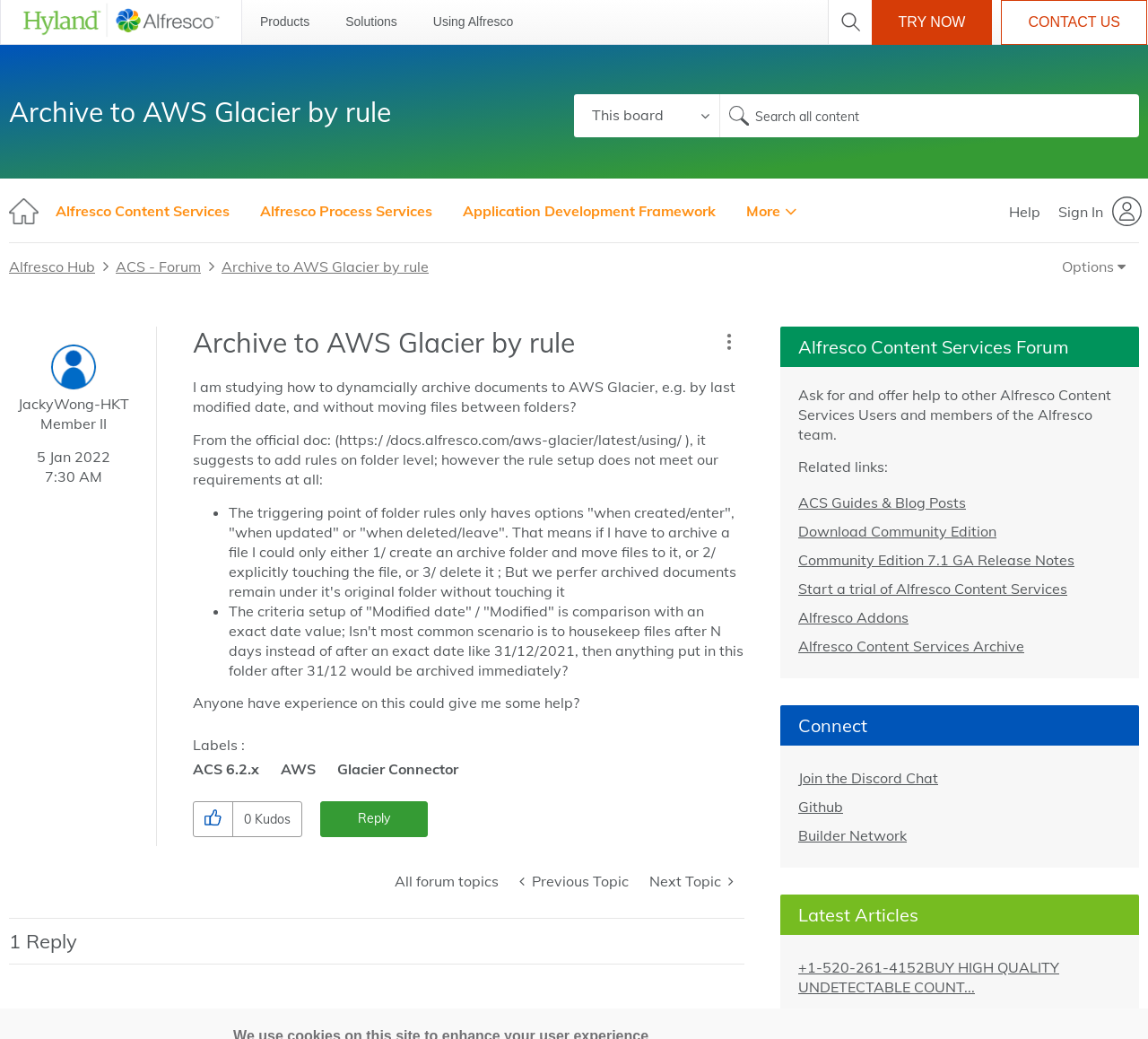Highlight the bounding box coordinates of the element that should be clicked to carry out the following instruction: "Reply to the post". The coordinates must be given as four float numbers ranging from 0 to 1, i.e., [left, top, right, bottom].

[0.279, 0.771, 0.373, 0.805]